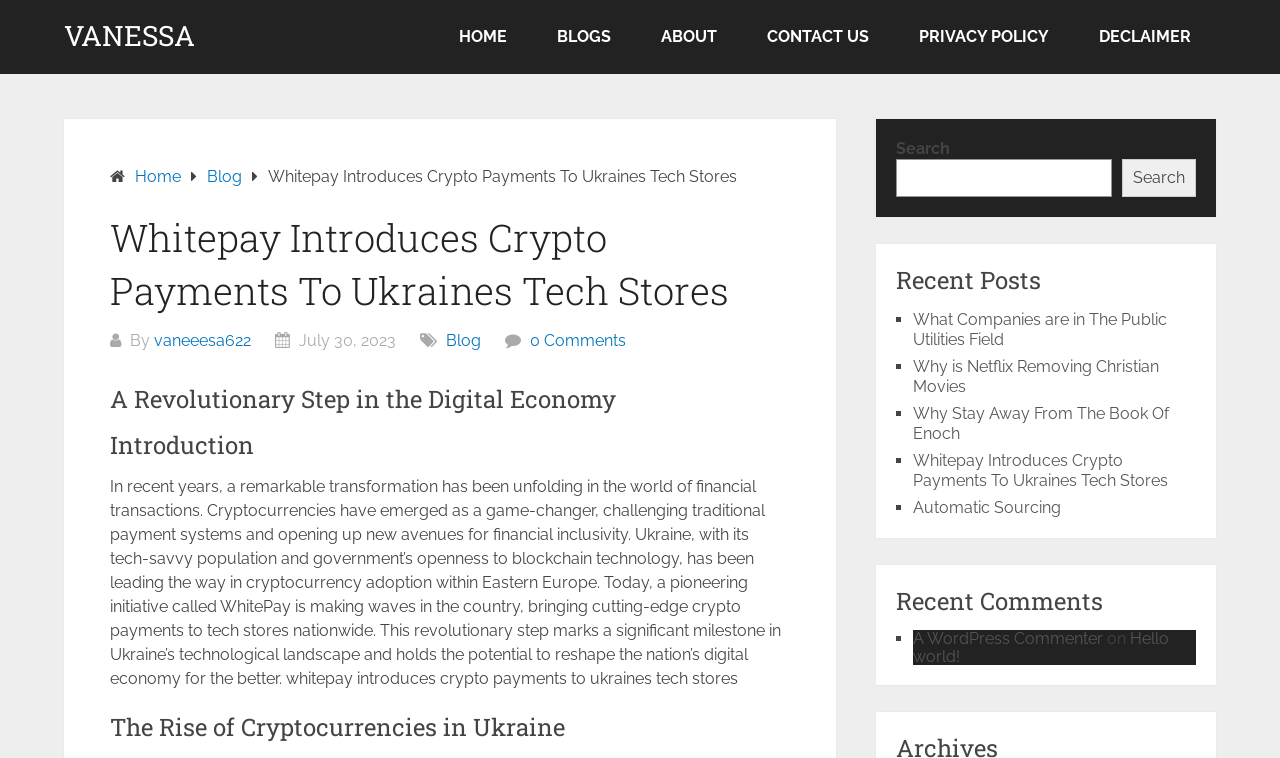Please answer the following question using a single word or phrase: 
What is the topic of the recent post 'What Companies are in The Public Utilities Field'?

Public Utilities Field